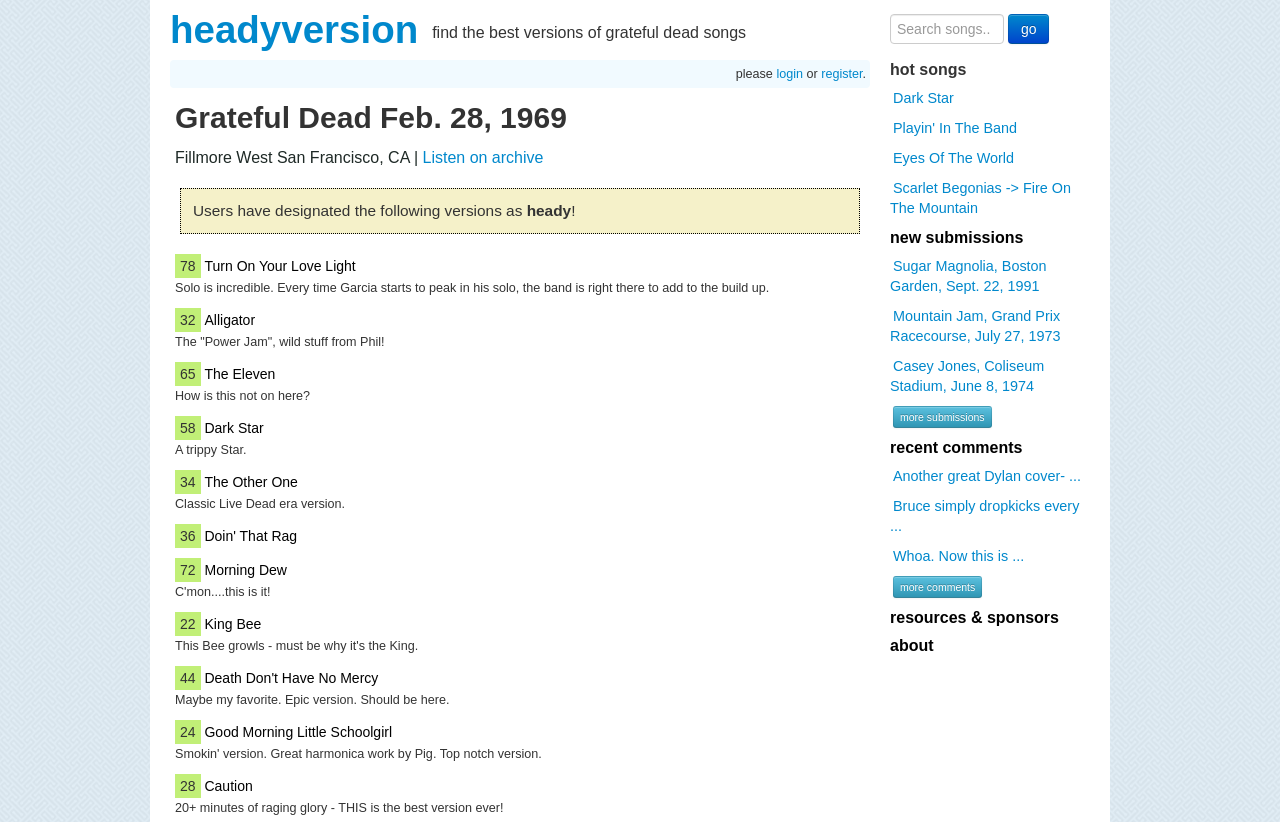Please provide a comprehensive answer to the question based on the screenshot: What is the purpose of the 'go' button?

The 'go' button is located next to the search bar with the placeholder text 'Search songs..', suggesting that its purpose is to initiate a search for songs based on the user's input.